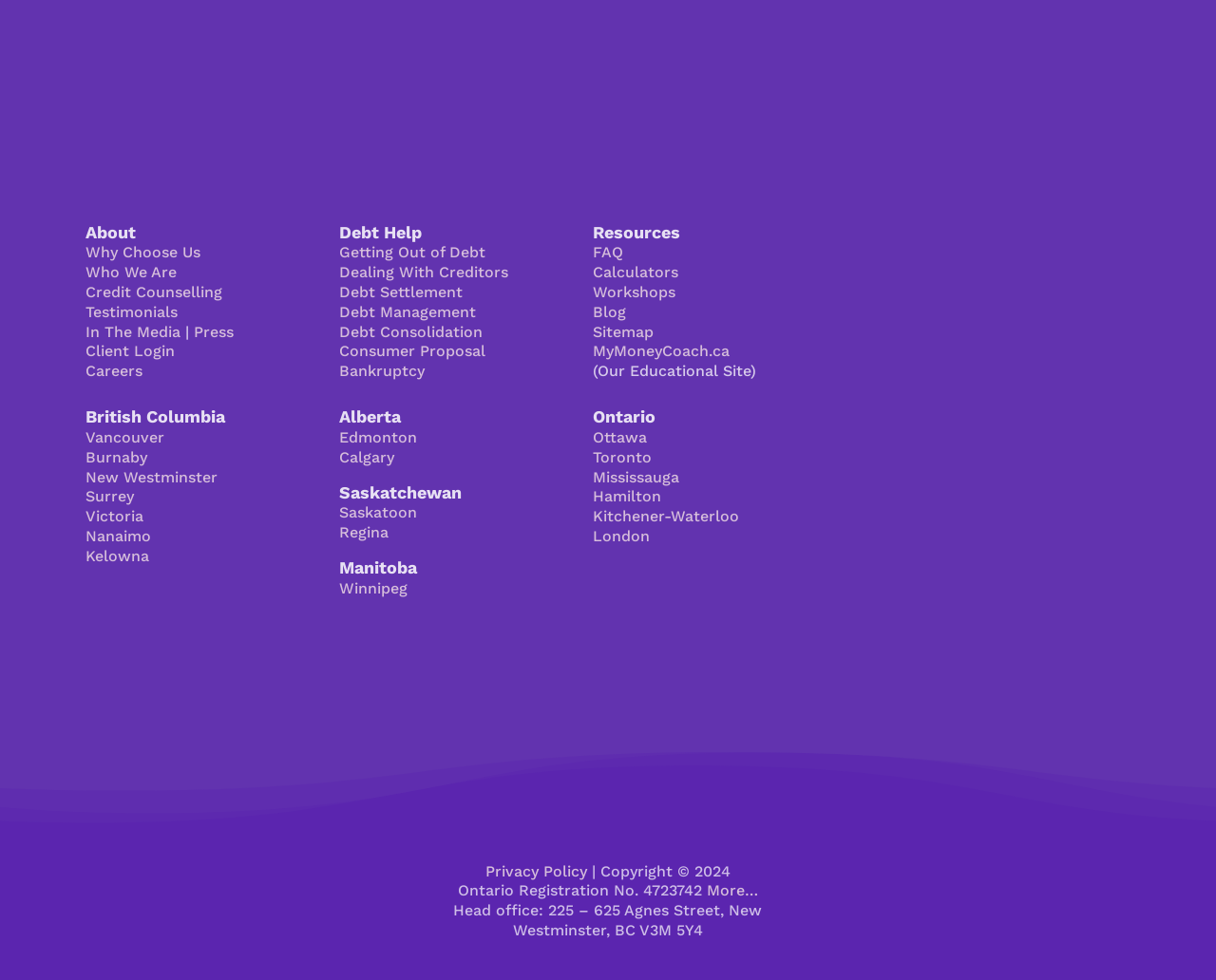Respond to the question below with a single word or phrase:
What is the purpose of the 'Get Some Help – It’s Free' section?

To offer free appointment for debt help